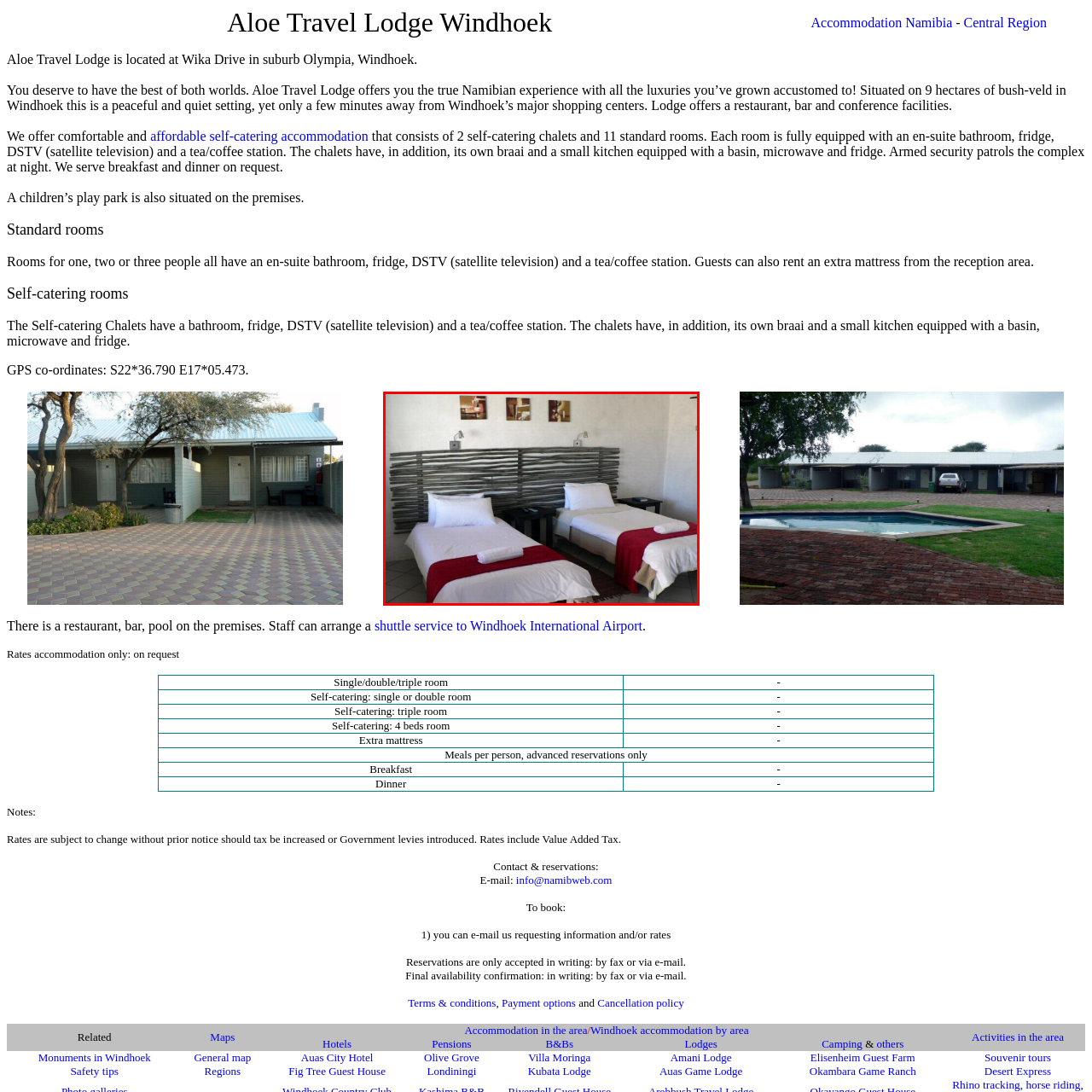What material is the headboard made of?
Assess the image contained within the red bounding box and give a detailed answer based on the visual elements present in the image.

Behind the beds is a rustic wooden headboard composed of layered planks, contributing to a cozy, natural ambiance.